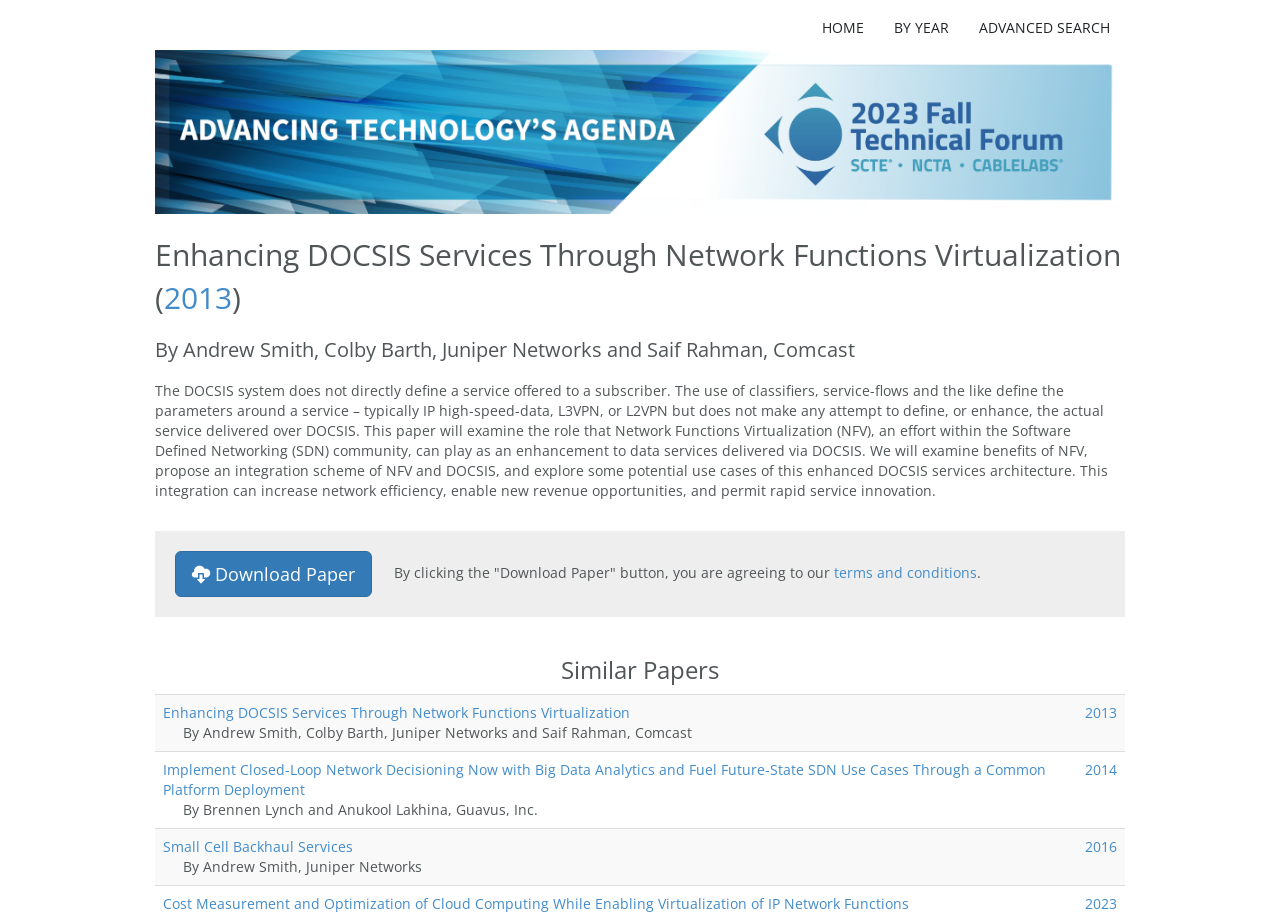Identify the bounding box coordinates of the element to click to follow this instruction: 'view paper 'Cost Measurement and Optimization of Cloud Computing While Enabling Virtualization of IP Network Functions''. Ensure the coordinates are four float values between 0 and 1, provided as [left, top, right, bottom].

[0.127, 0.974, 0.71, 0.994]